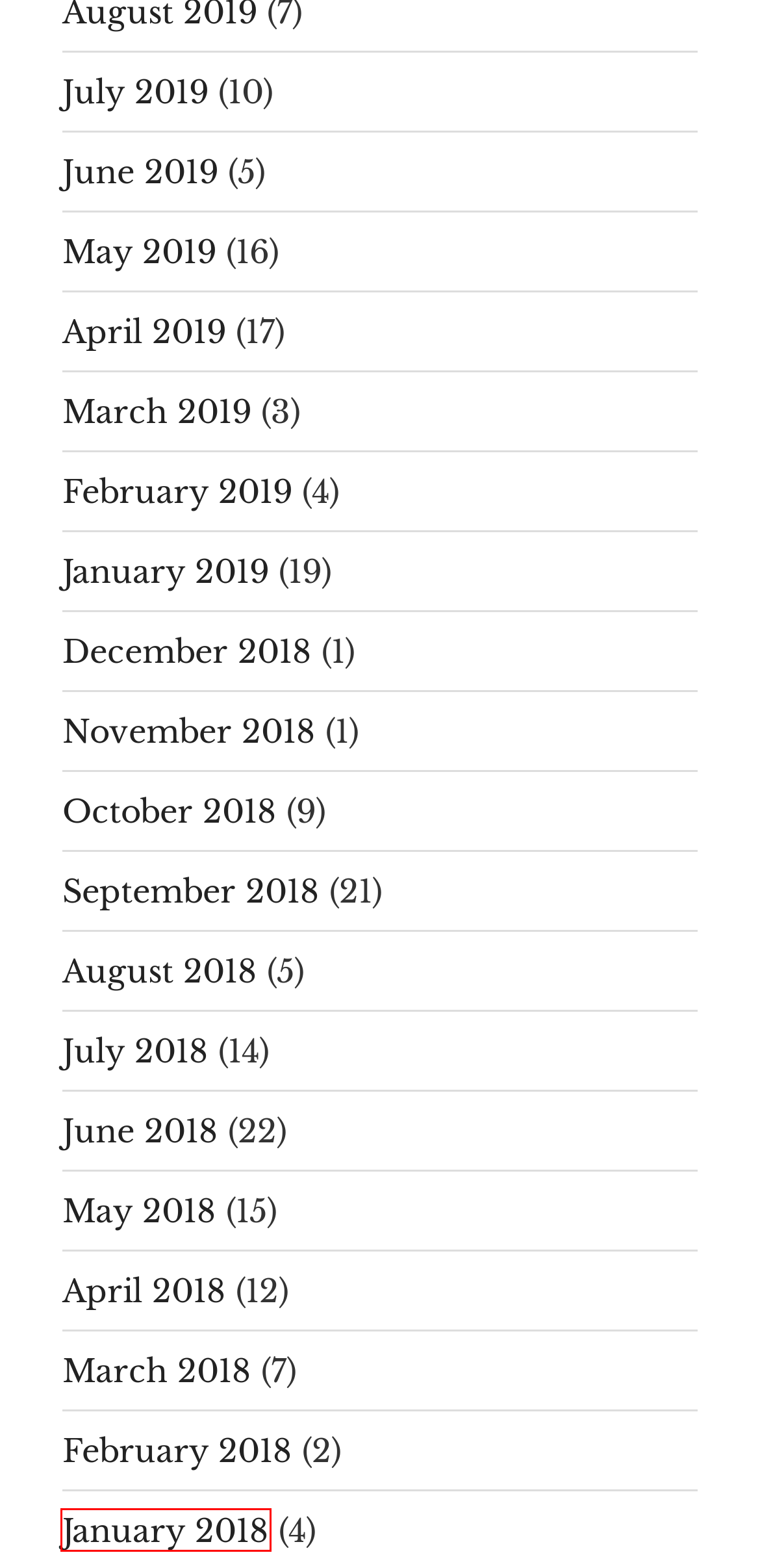You have a screenshot showing a webpage with a red bounding box highlighting an element. Choose the webpage description that best fits the new webpage after clicking the highlighted element. The descriptions are:
A. January 2018 – The Digital Naturalism Conference
B. February 2018 – The Digital Naturalism Conference
C. August 2018 – The Digital Naturalism Conference
D. July 2018 – The Digital Naturalism Conference
E. July 2019 – The Digital Naturalism Conference
F. April 2019 – The Digital Naturalism Conference
G. June 2019 – The Digital Naturalism Conference
H. May 2018 – The Digital Naturalism Conference

A